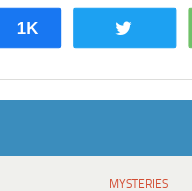What type of discoveries are hinted at in the content?
Could you answer the question with a detailed and thorough explanation?

The caption hints at archaeological discoveries, as it mentions 'historical discoveries, possibly from archaeological digs', indicating that the content is exploring the findings of archaeological excavations and their significance in understanding ancient cultures.